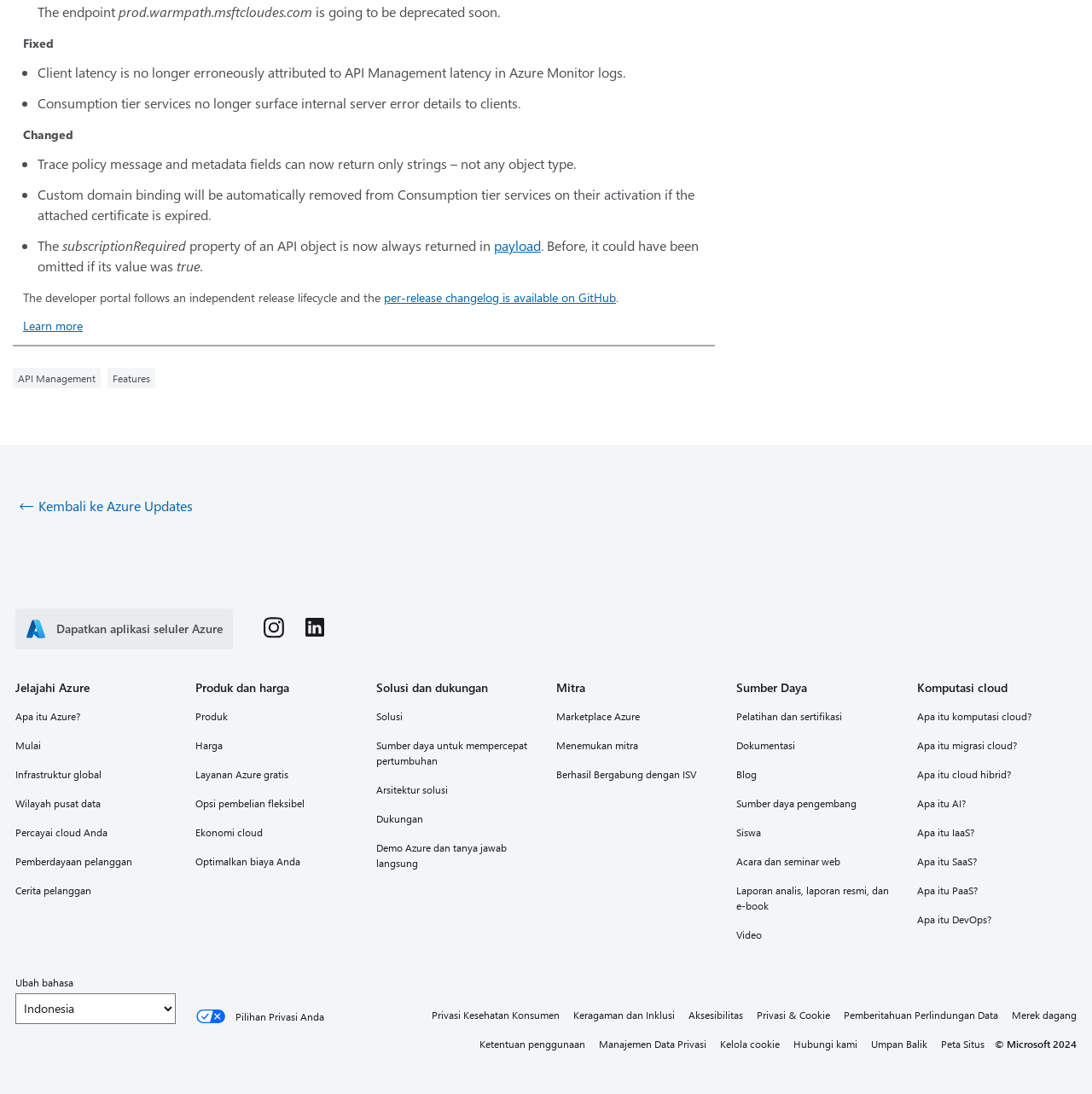Can you pinpoint the bounding box coordinates for the clickable element required for this instruction: "Explore Azure"? The coordinates should be four float numbers between 0 and 1, i.e., [left, top, right, bottom].

[0.014, 0.646, 0.16, 0.663]